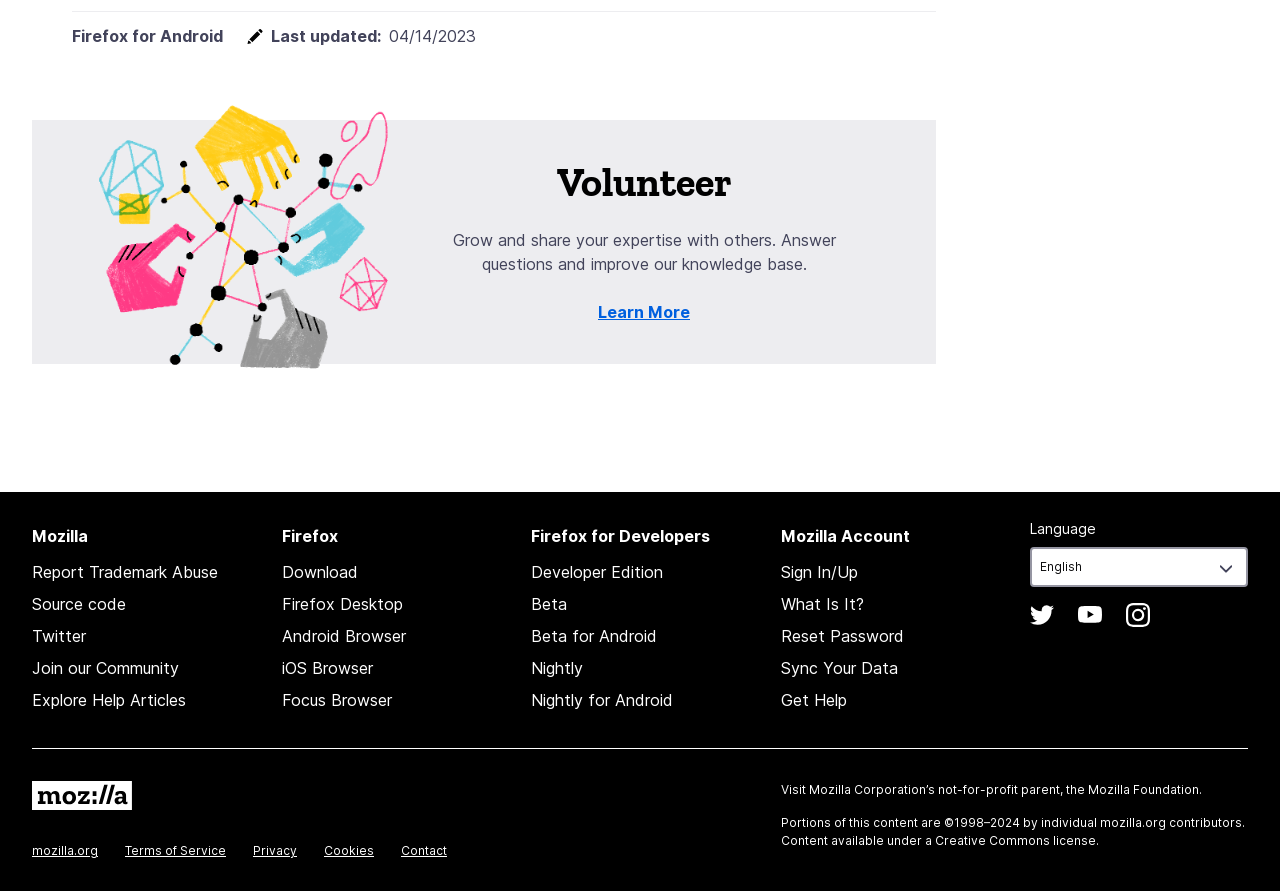From the image, can you give a detailed response to the question below:
What is the organization behind the Mozilla browser?

The webpage mentions 'Mozilla Corporation’s not-for-profit parent, the Mozilla Foundation' in the static text, indicating that the Mozilla Foundation is the organization behind the Mozilla browser.